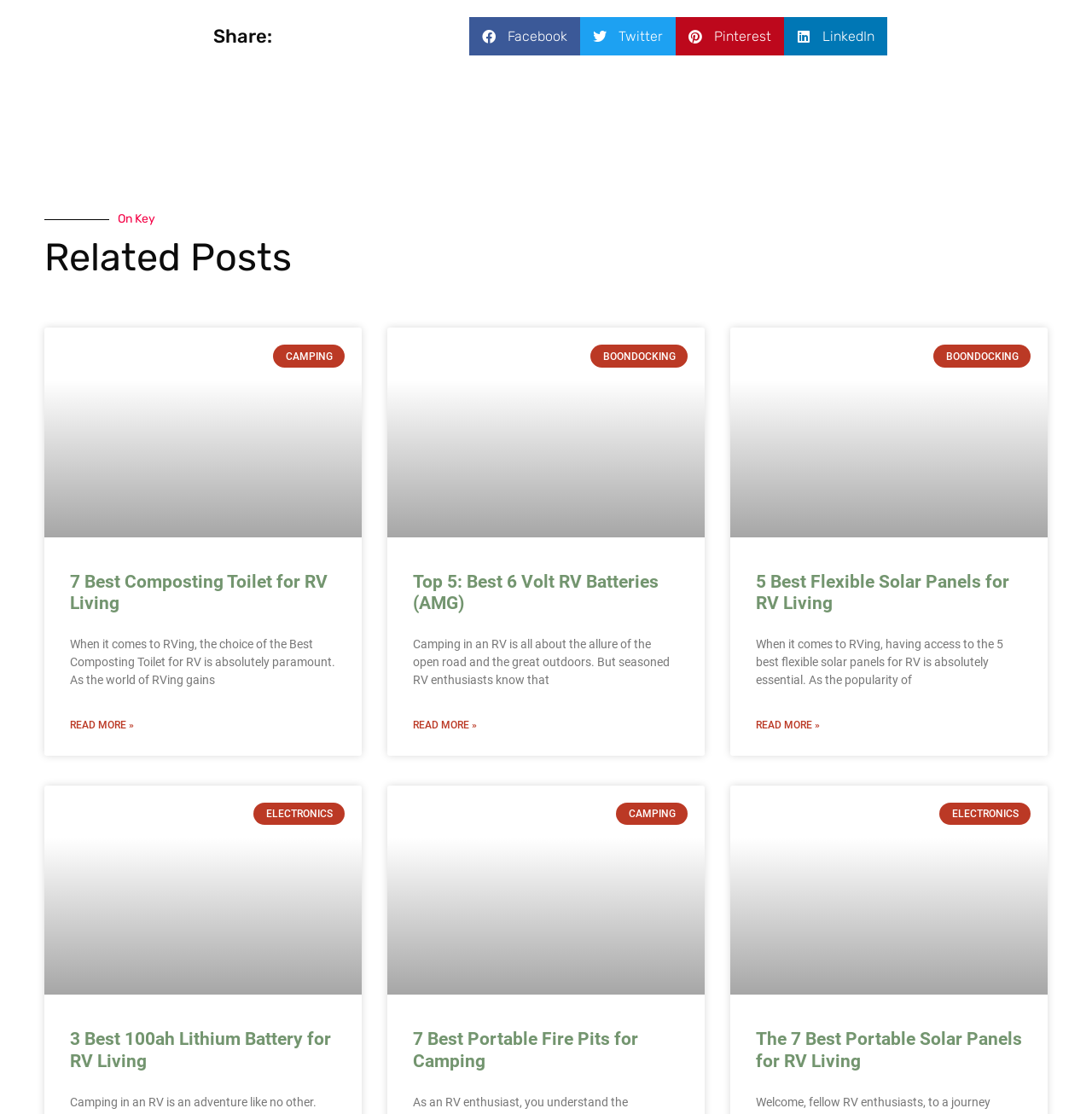What is the purpose of the 'Share' buttons?
Based on the image, answer the question with as much detail as possible.

The 'Share' buttons are located at the top of the webpage, and they allow users to share the content of the webpage on various social media platforms such as Facebook, Twitter, Pinterest, and LinkedIn. This suggests that the webpage is intended to be shared and discussed with others.